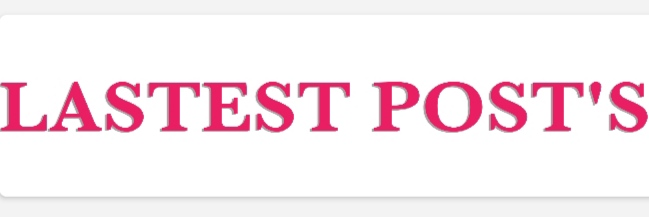Answer the question using only a single word or phrase: 
What is the purpose of the header 'LASTEST POST'S'?

to highlight latest updates